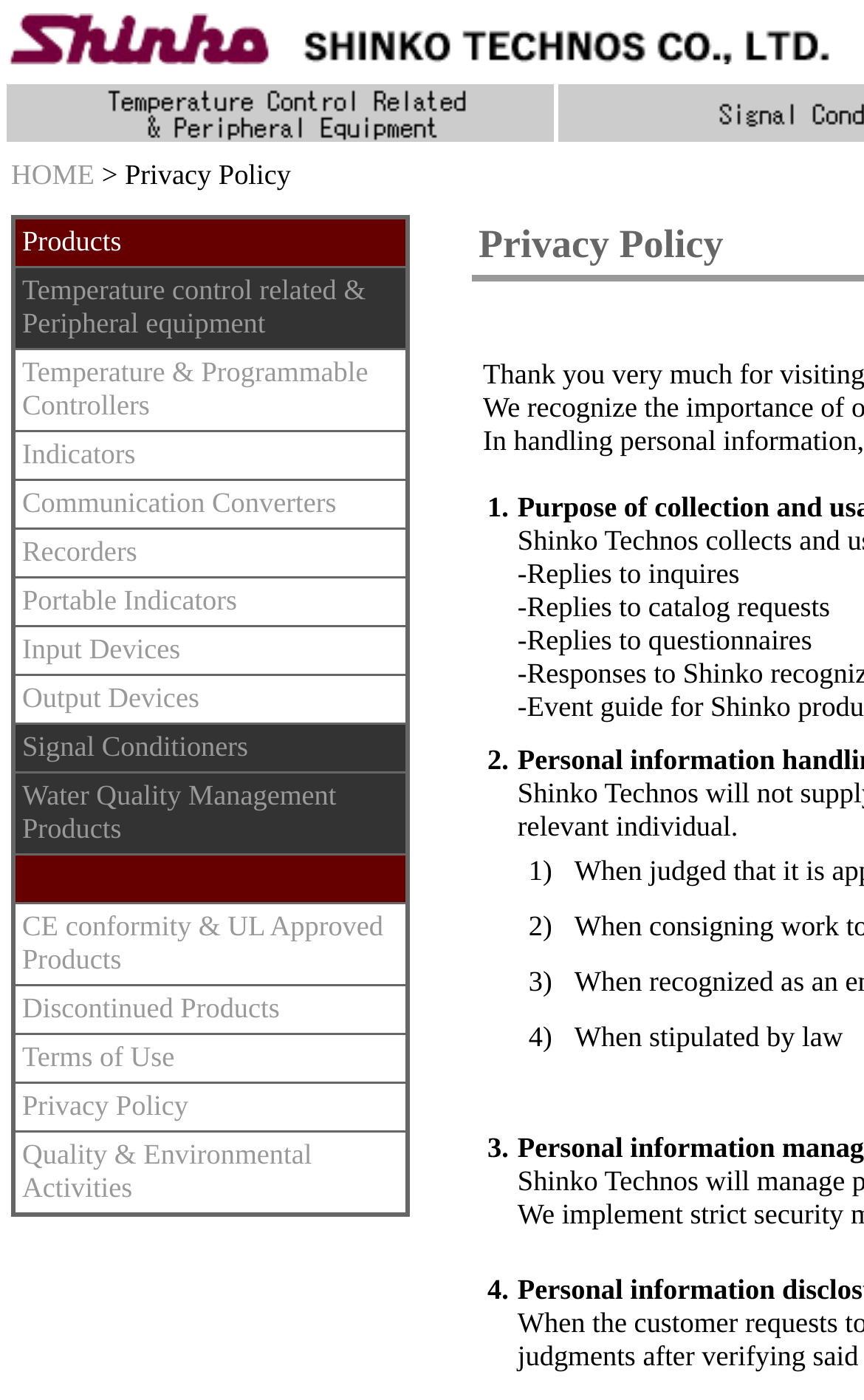How many product categories are listed?
Provide a comprehensive and detailed answer to the question.

The product categories are listed in a table format, and by counting the number of rows in the table, we can see that there are 11 product categories listed.